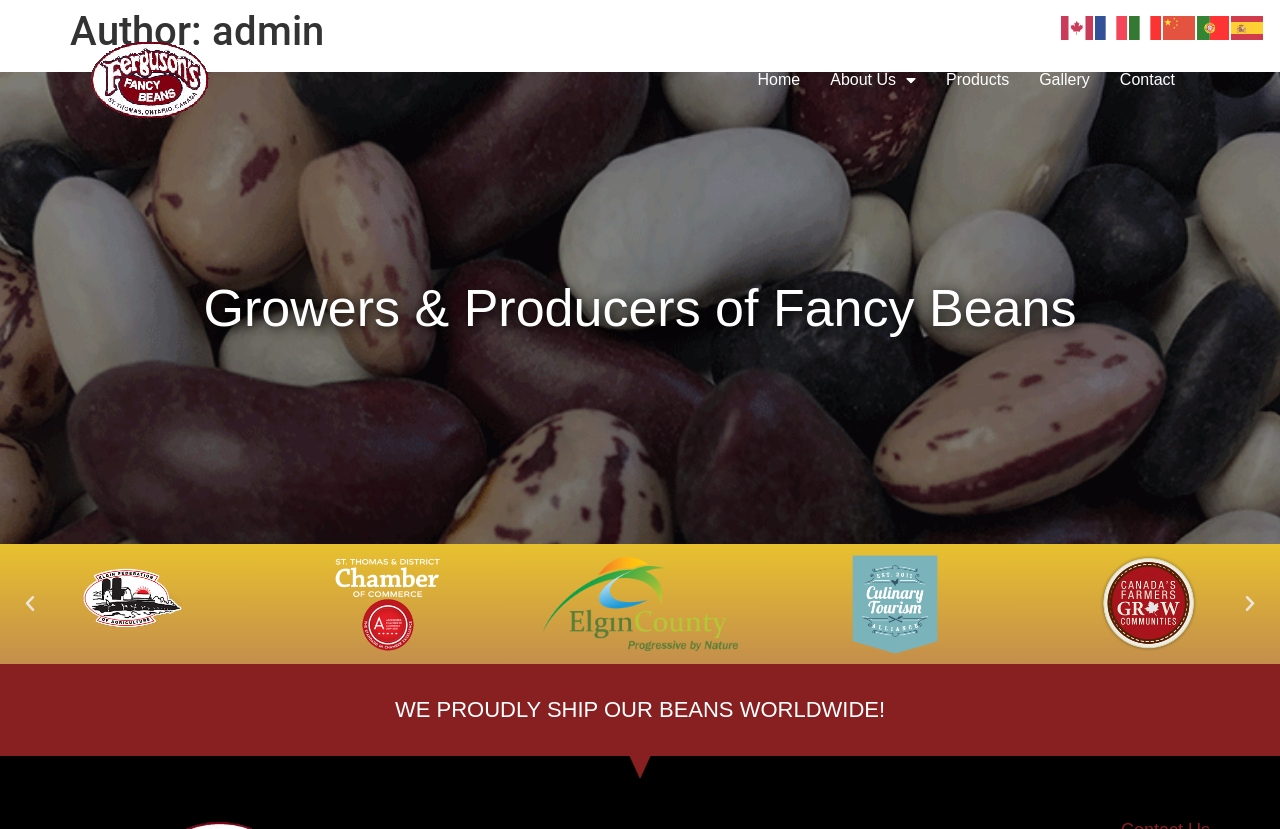Determine the bounding box coordinates of the clickable region to execute the instruction: "Click the Home link". The coordinates should be four float numbers between 0 and 1, denoted as [left, top, right, bottom].

[0.58, 0.072, 0.637, 0.121]